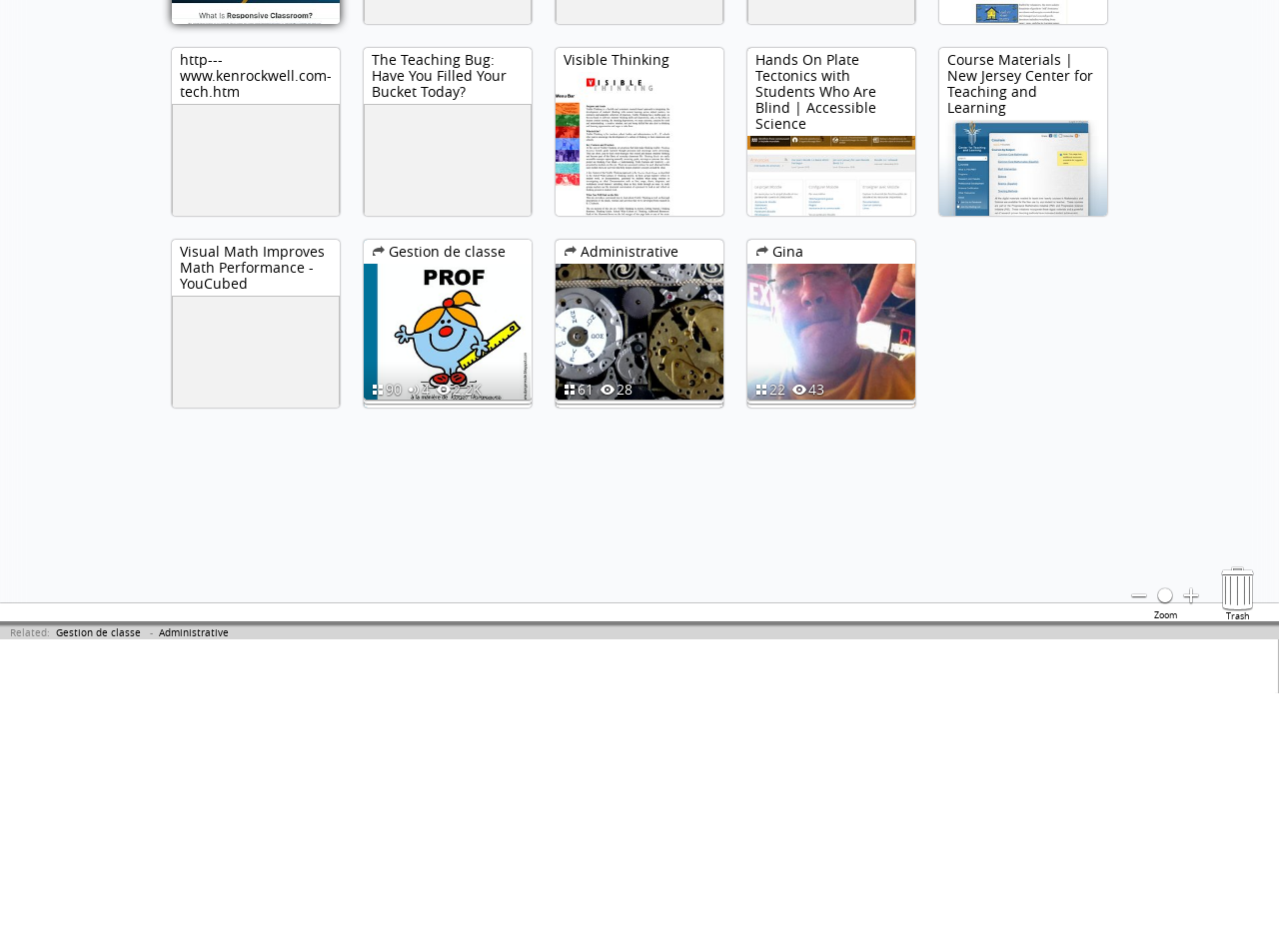Given the description Gestion de classe, predict the bounding box coordinates of the UI element. Ensure the coordinates are in the format (top-left x, top-left y, bottom-right x, bottom-right y) and all values are between 0 and 1.

[0.044, 0.658, 0.11, 0.672]